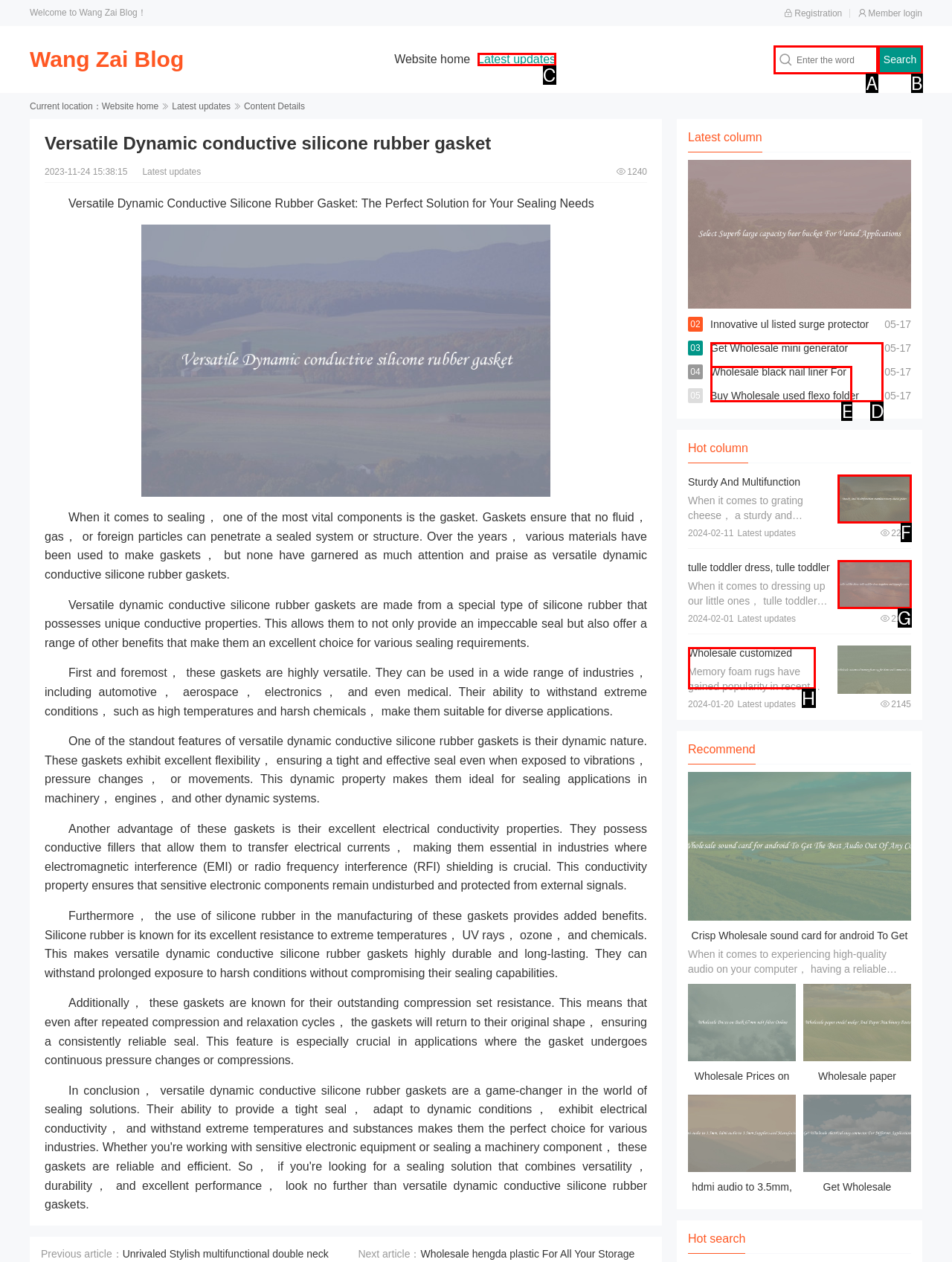Based on the description: Search
Select the letter of the corresponding UI element from the choices provided.

B